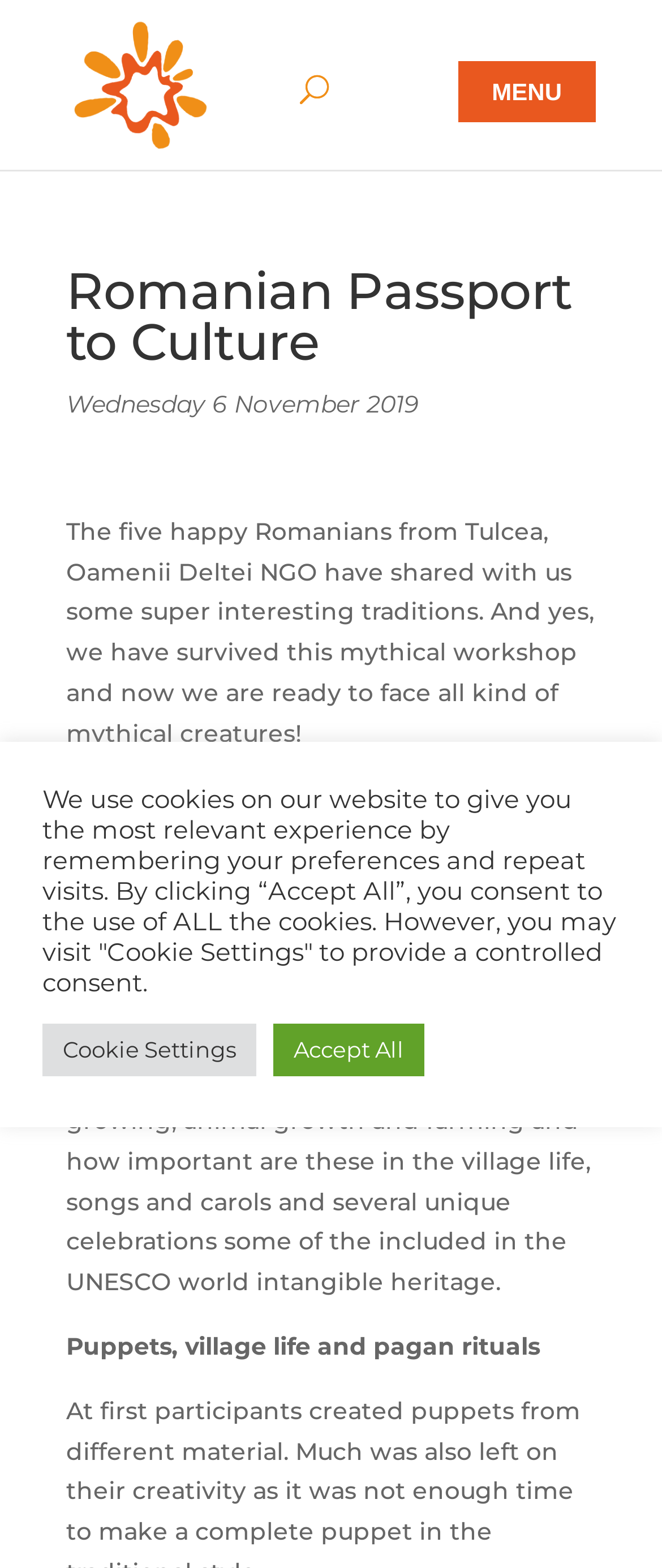Using the element description: "Accept All", determine the bounding box coordinates. The coordinates should be in the format [left, top, right, bottom], with values between 0 and 1.

[0.413, 0.653, 0.641, 0.686]